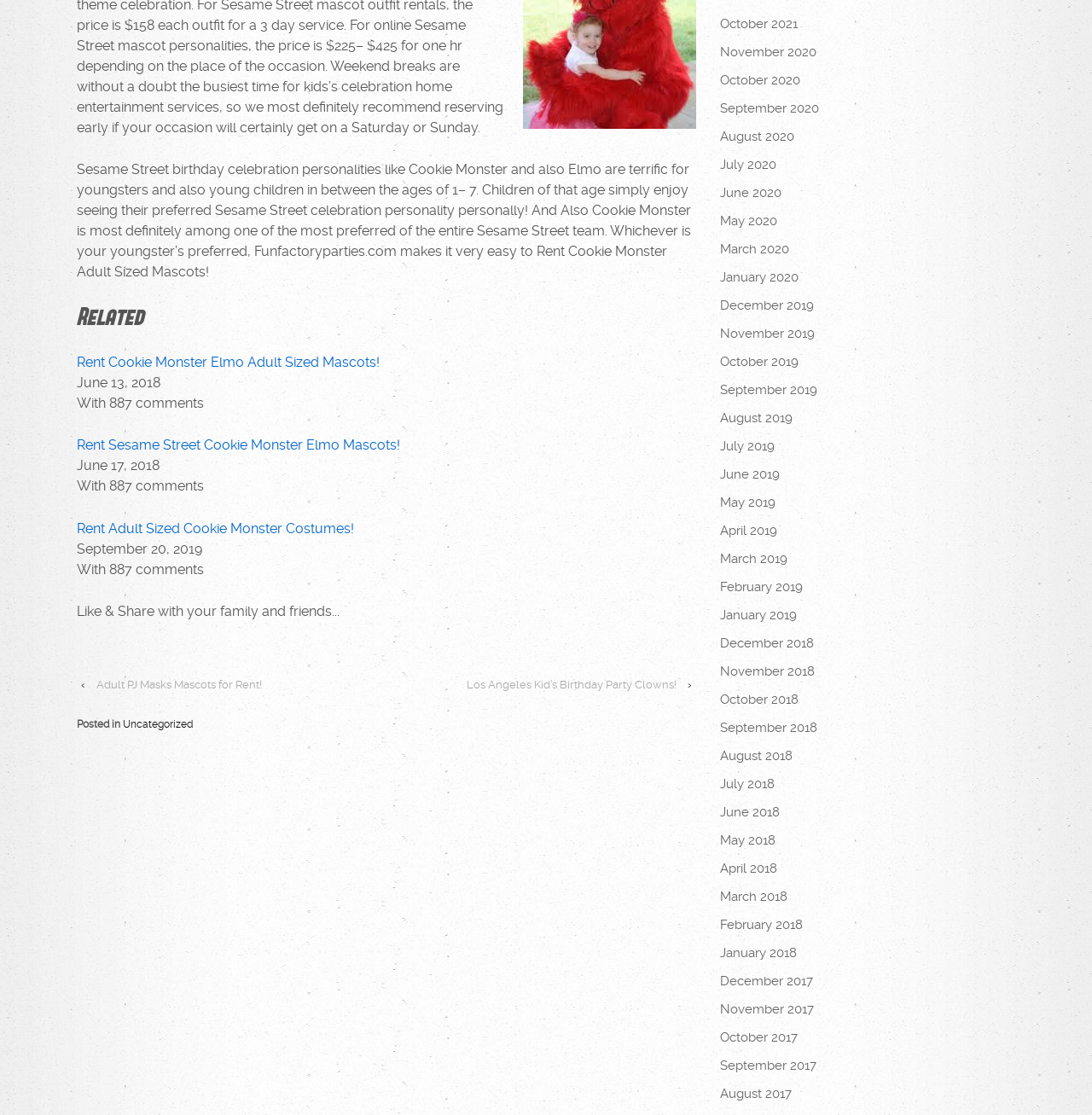Provide a brief response to the question using a single word or phrase: 
What is the purpose of the links on the right side of the webpage?

Archive links